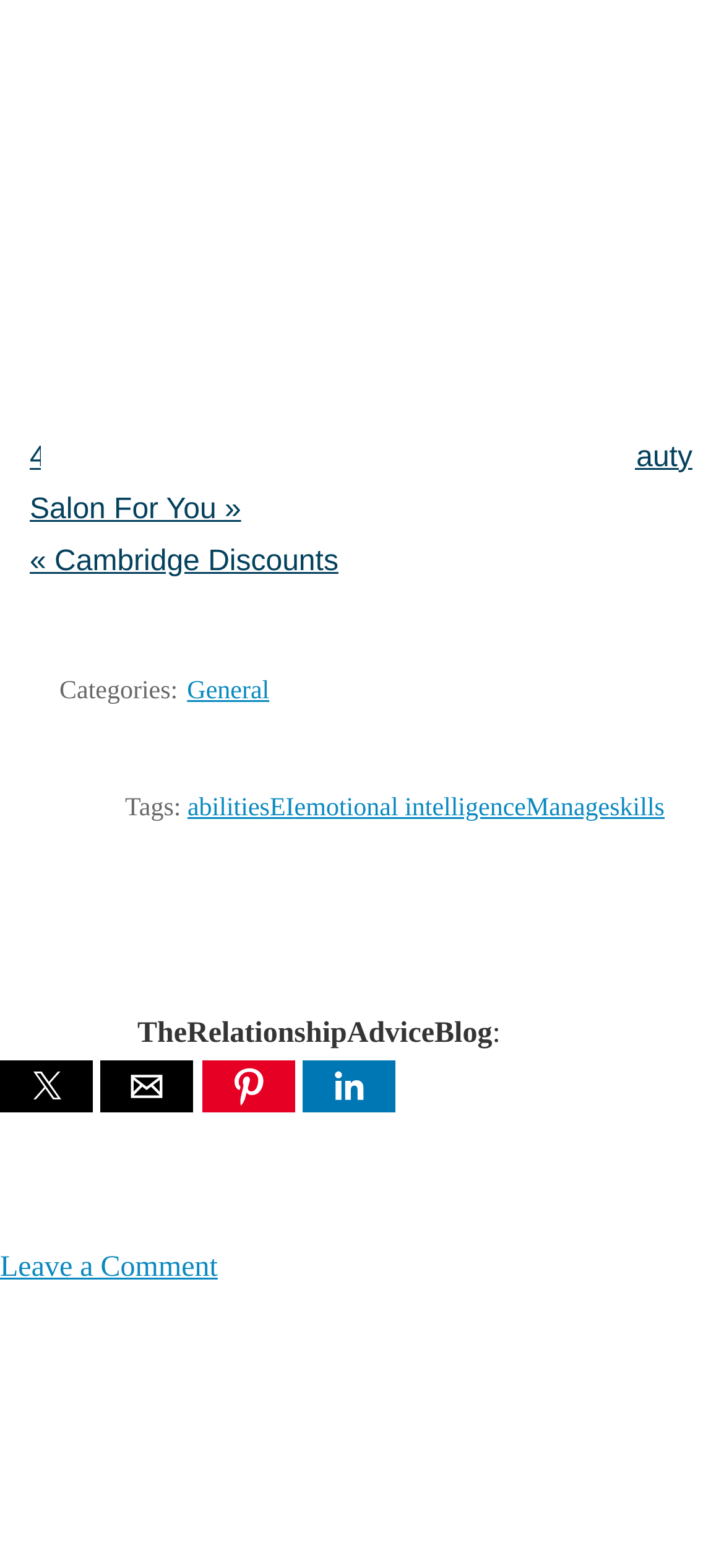Please locate the bounding box coordinates of the element that needs to be clicked to achieve the following instruction: "View Cambridge Discounts". The coordinates should be four float numbers between 0 and 1, i.e., [left, top, right, bottom].

[0.041, 0.348, 0.467, 0.368]